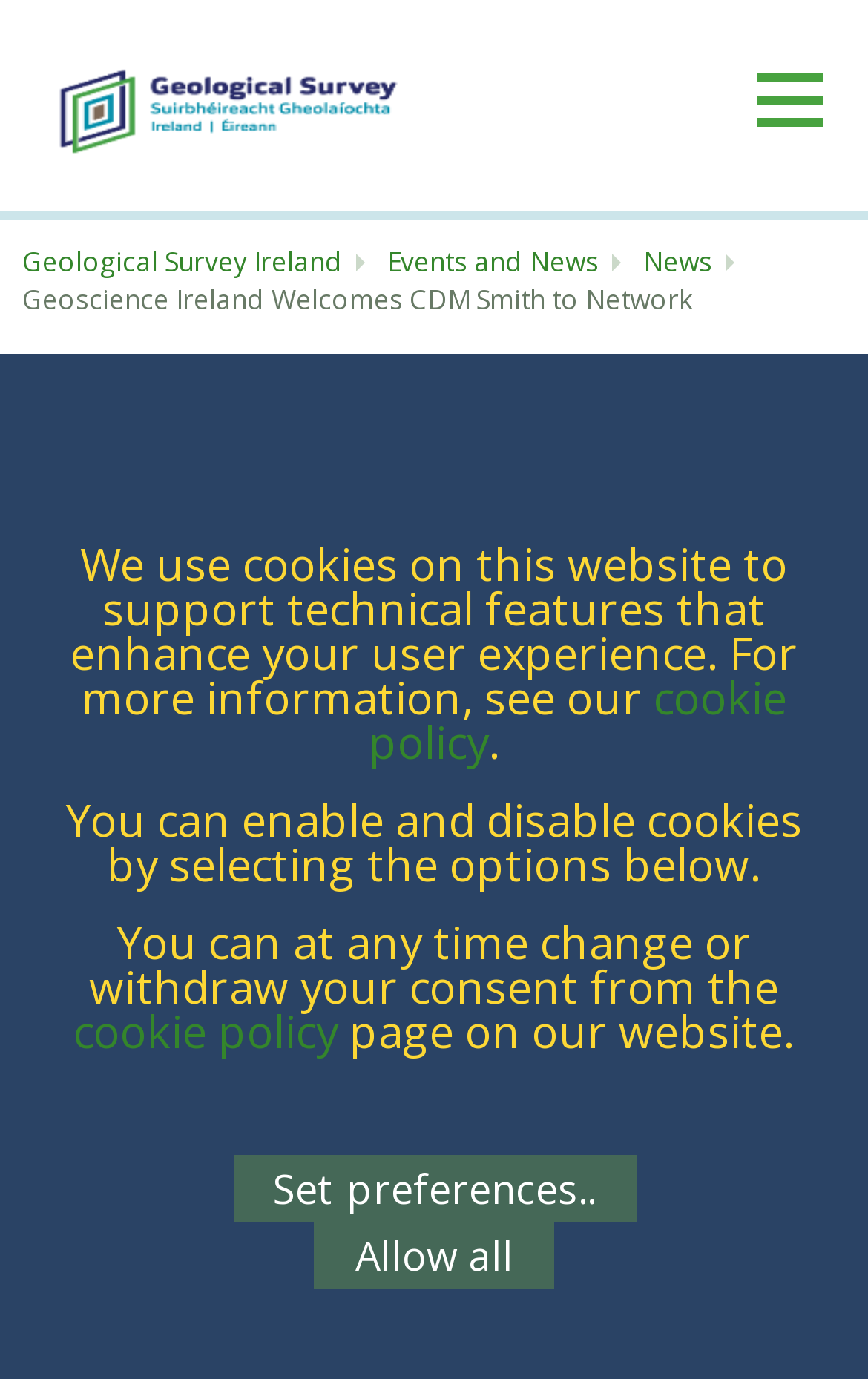Please locate the bounding box coordinates of the region I need to click to follow this instruction: "Toggle navigation".

[0.846, 0.04, 0.974, 0.105]